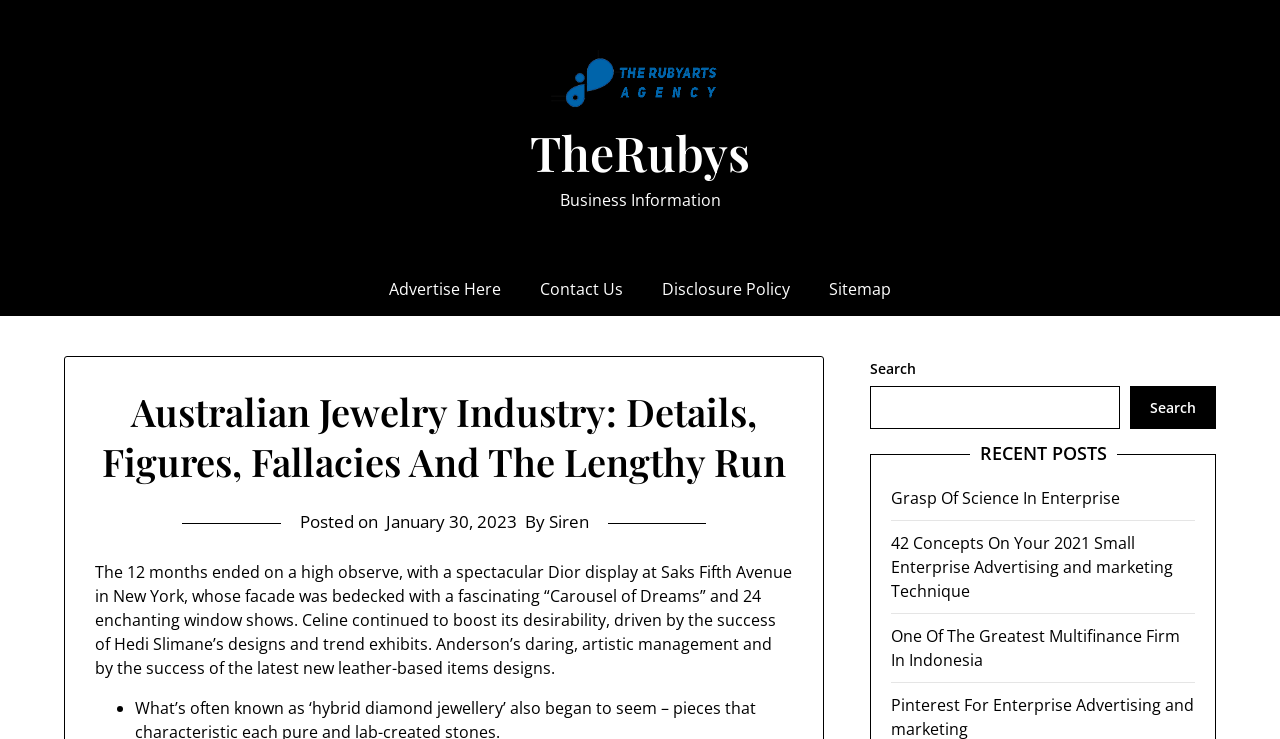What is the date of the article?
Based on the screenshot, answer the question with a single word or phrase.

January 30, 2023